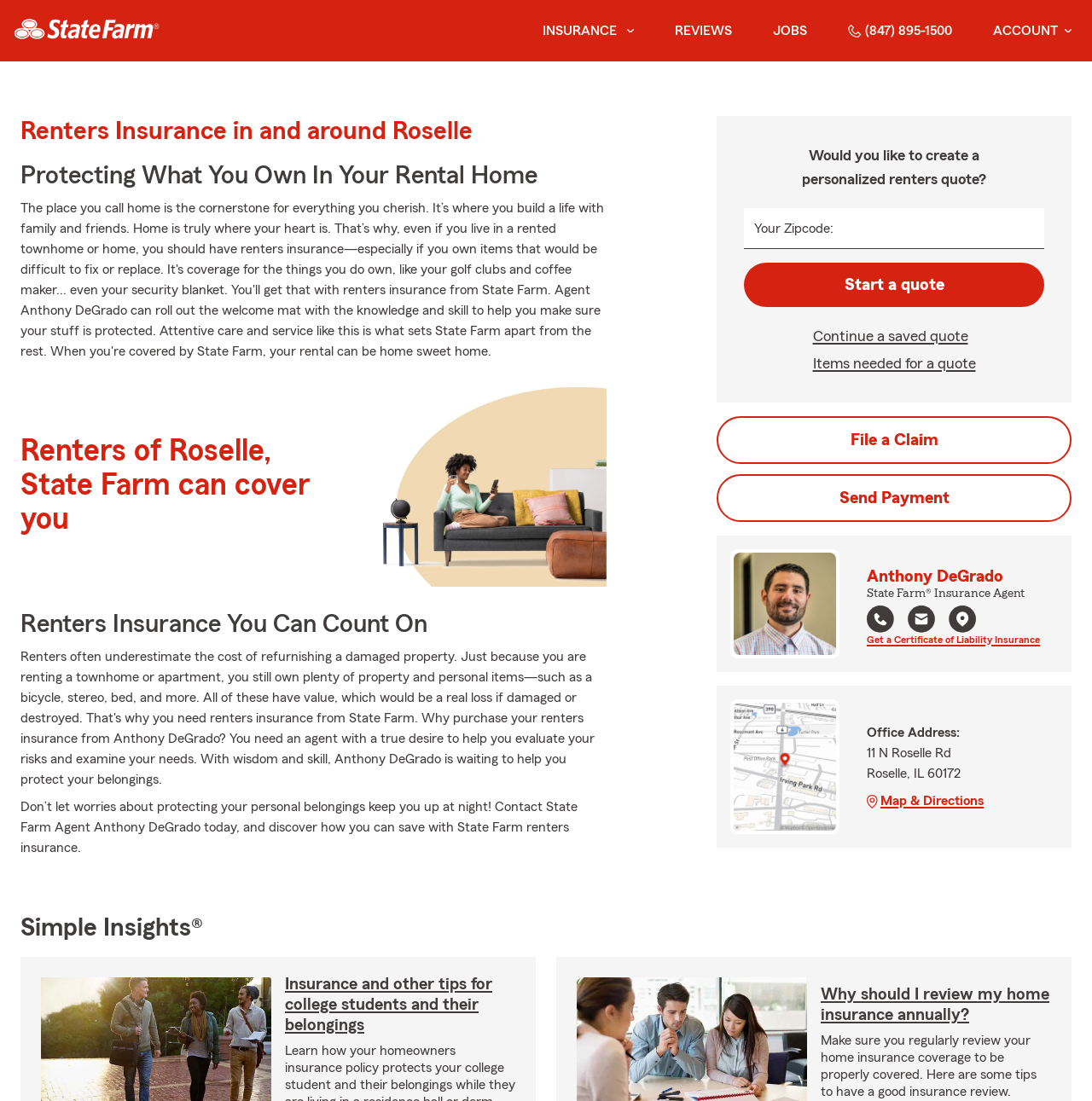What is the name of the State Farm Agent?
Look at the image and answer the question with a single word or phrase.

Anthony DeGrado